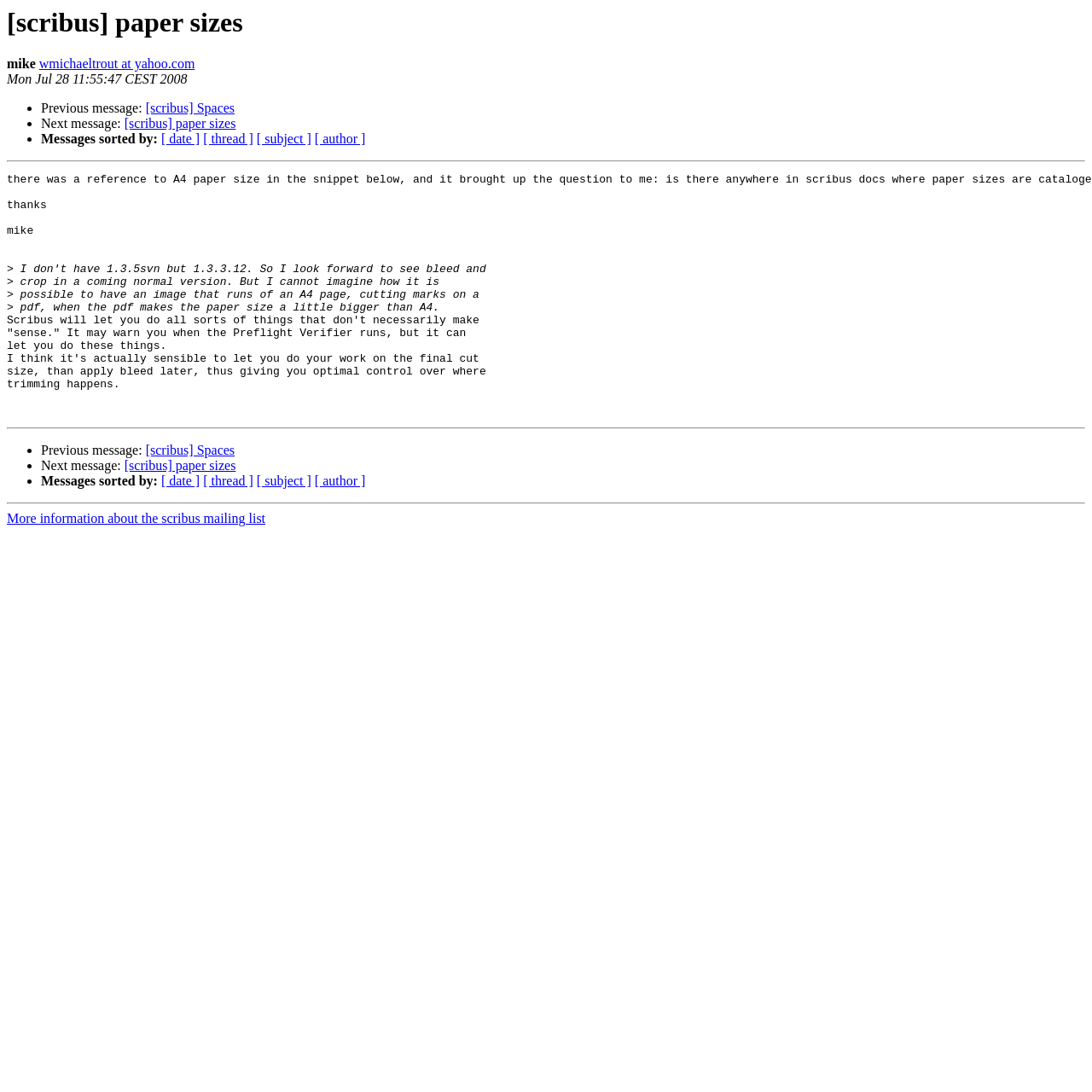Use a single word or phrase to answer the question: 
What is the topic of the message?

paper sizes